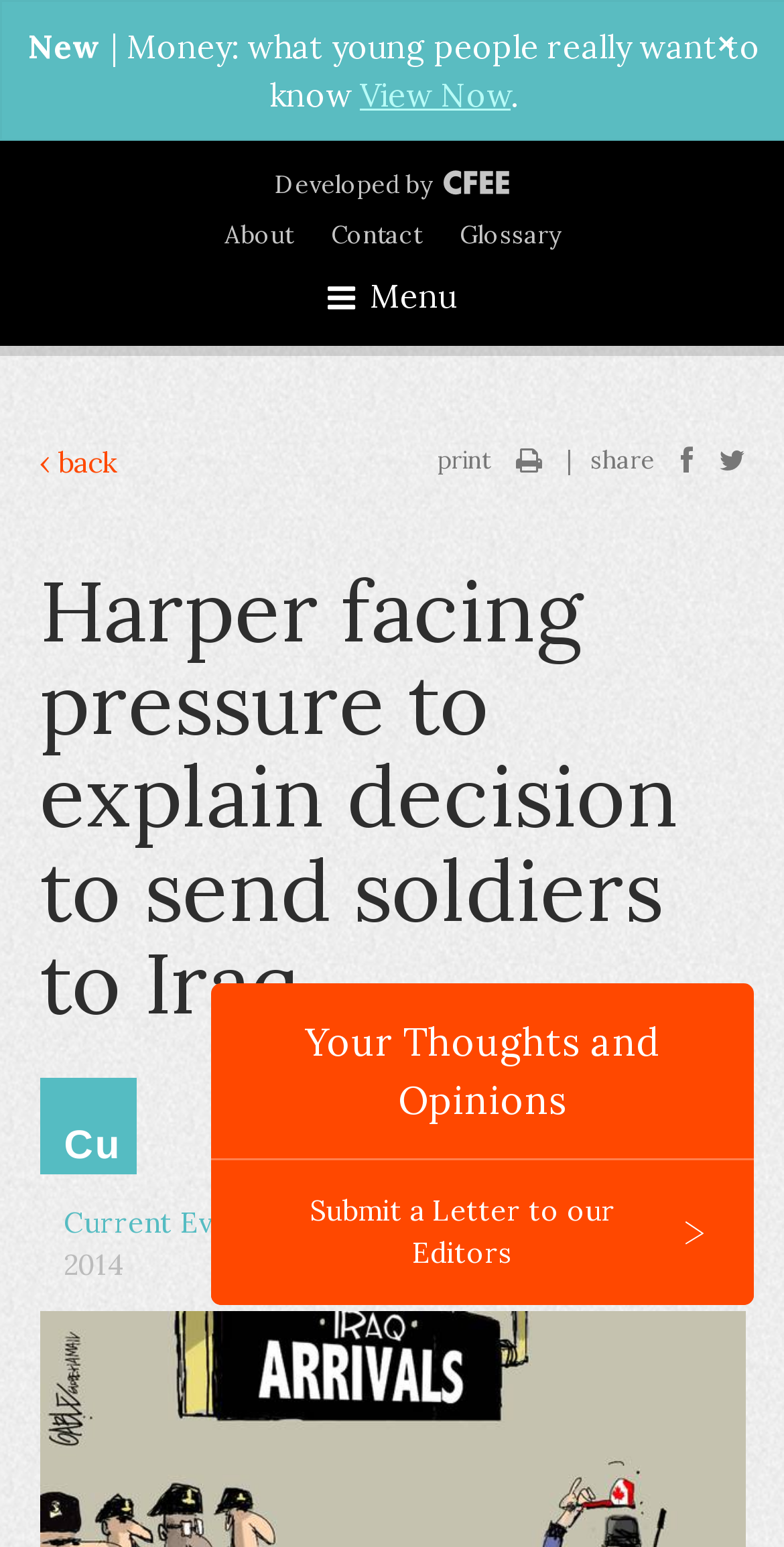What options are available for users to share the webpage?
Look at the webpage screenshot and answer the question with a detailed explanation.

I found the answer by looking at the links and text at the top of the webpage, which provide options for users to print and share the webpage.